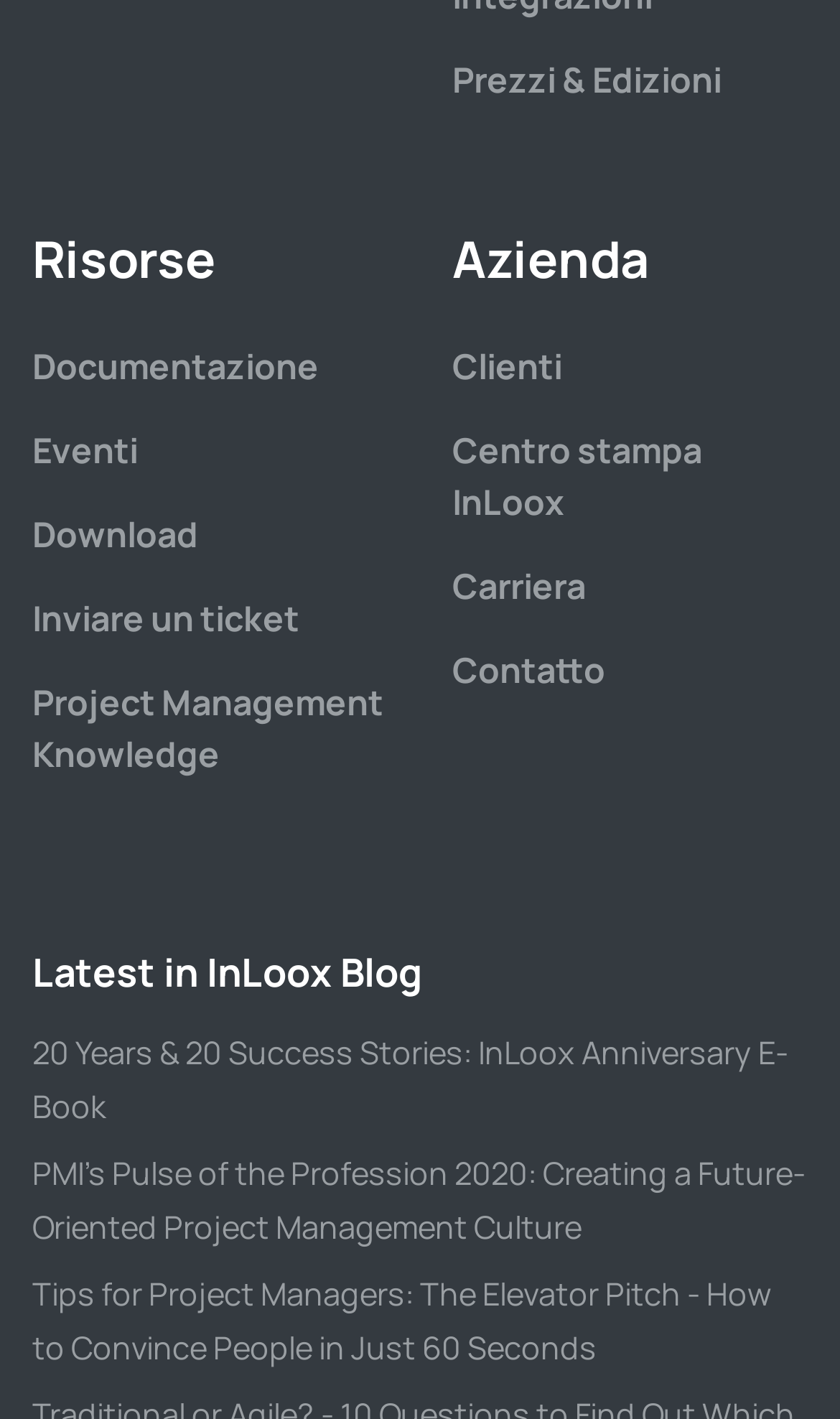Identify the bounding box coordinates of the HTML element based on this description: "Perché InLoox?".

[0.038, 0.101, 0.264, 0.216]